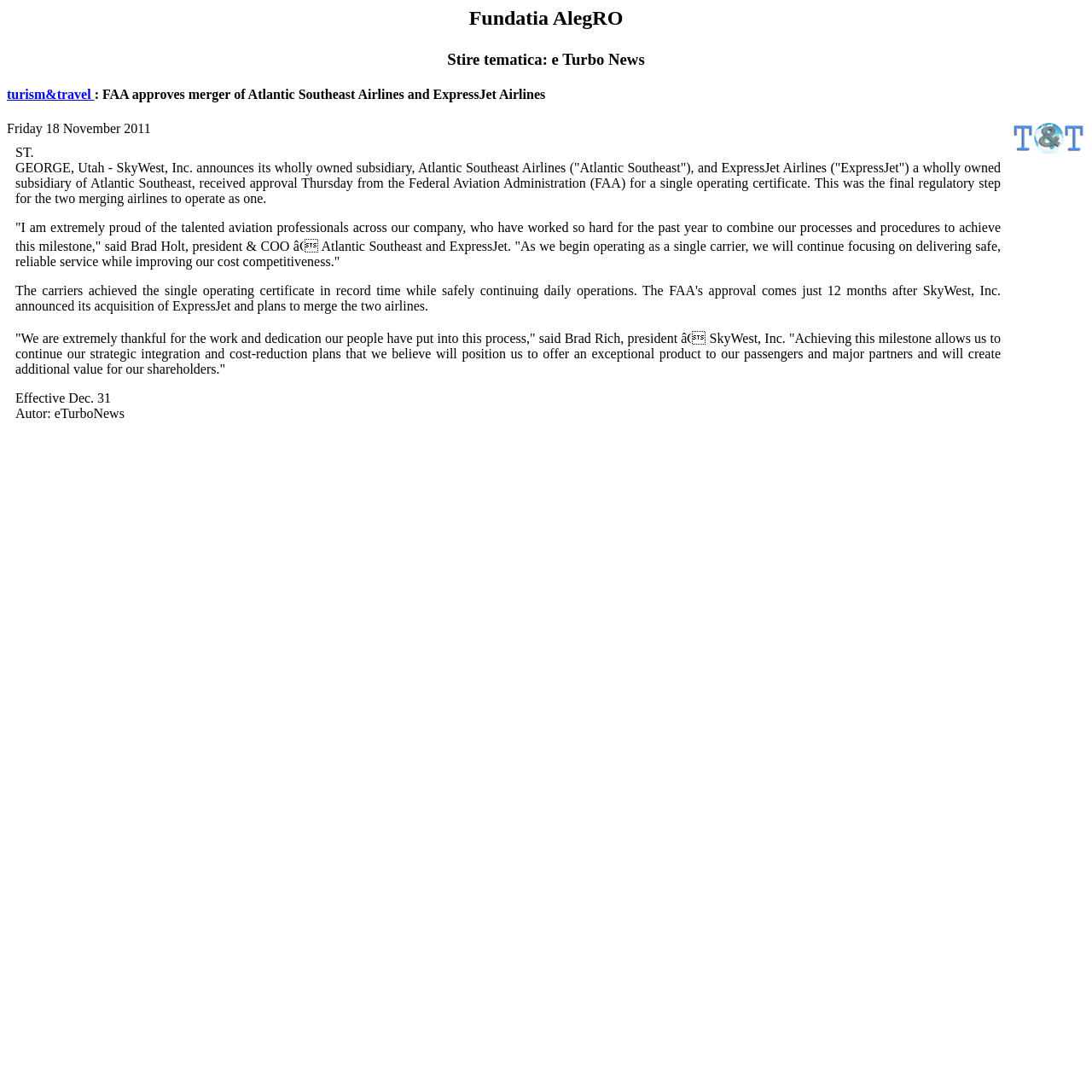Utilize the details in the image to give a detailed response to the question: What is the name of the foundation?

The name of the foundation can be found in the first heading element, which is 'Fundatia AlegRO'.